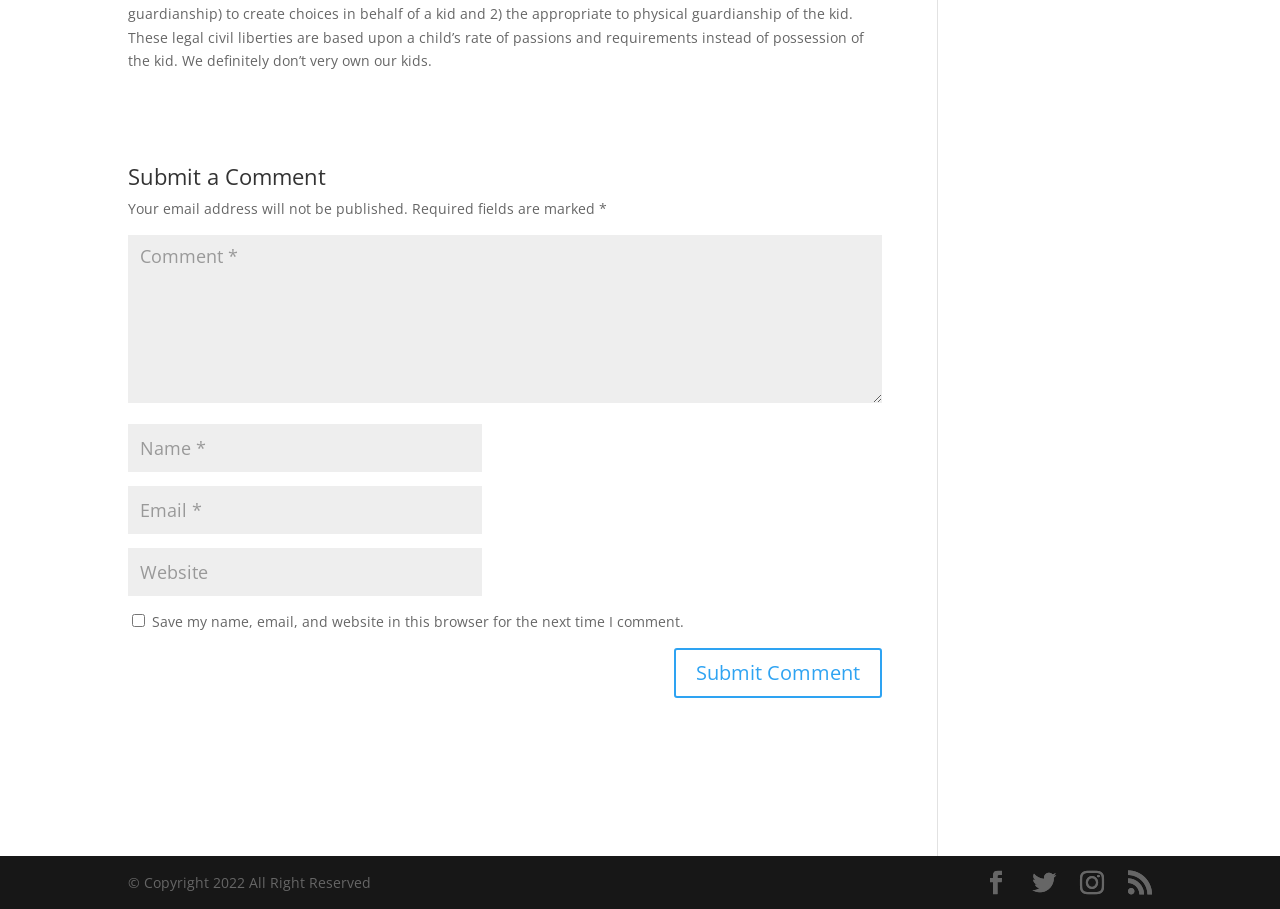Provide a single word or phrase answer to the question: 
What is the purpose of the form?

Submit a comment